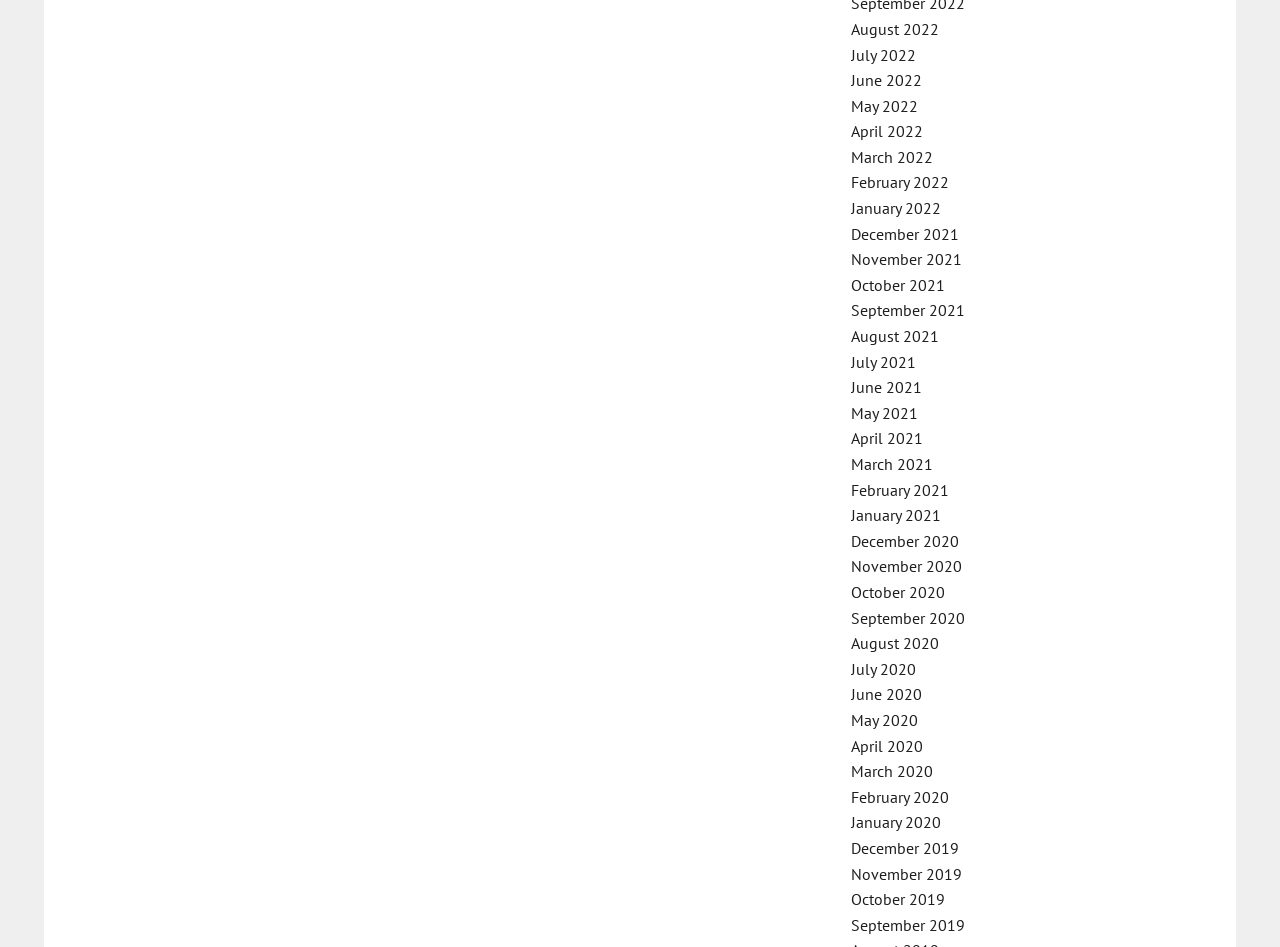Using a single word or phrase, answer the following question: 
What is the earliest month available?

December 2019